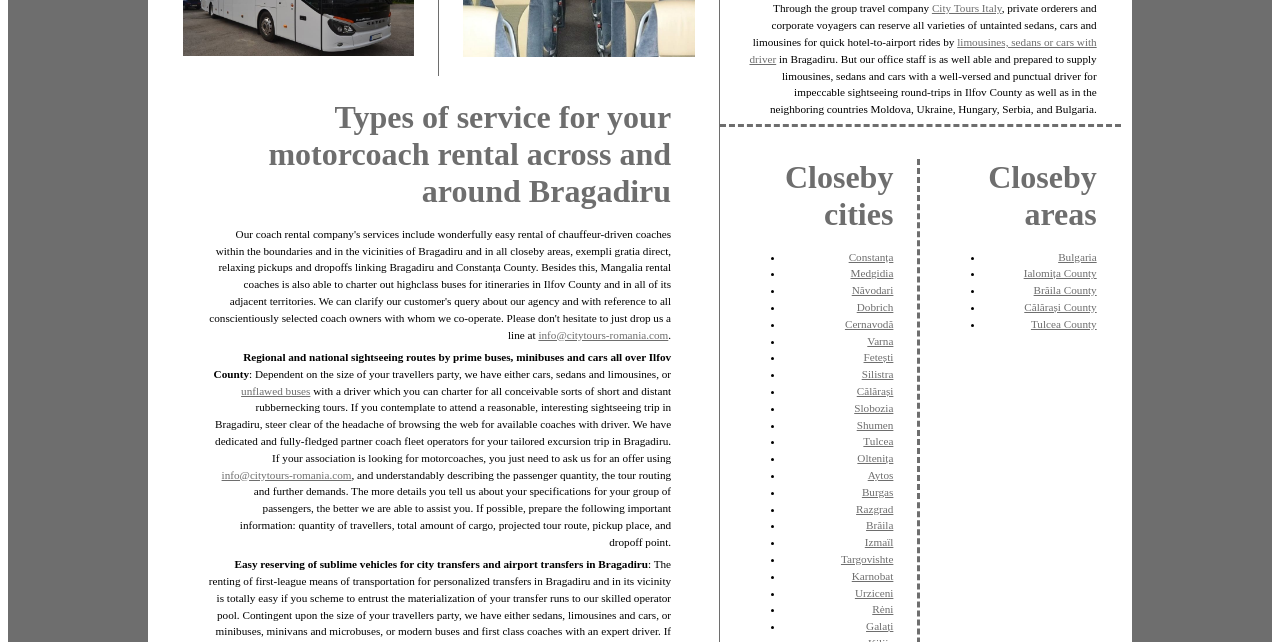Which nearby city is listed as a potential destination for sightseeing tours?
Please respond to the question with a detailed and informative answer.

The webpage lists several nearby cities as potential destinations for sightseeing tours, including Constanța, which is listed as one of the options.